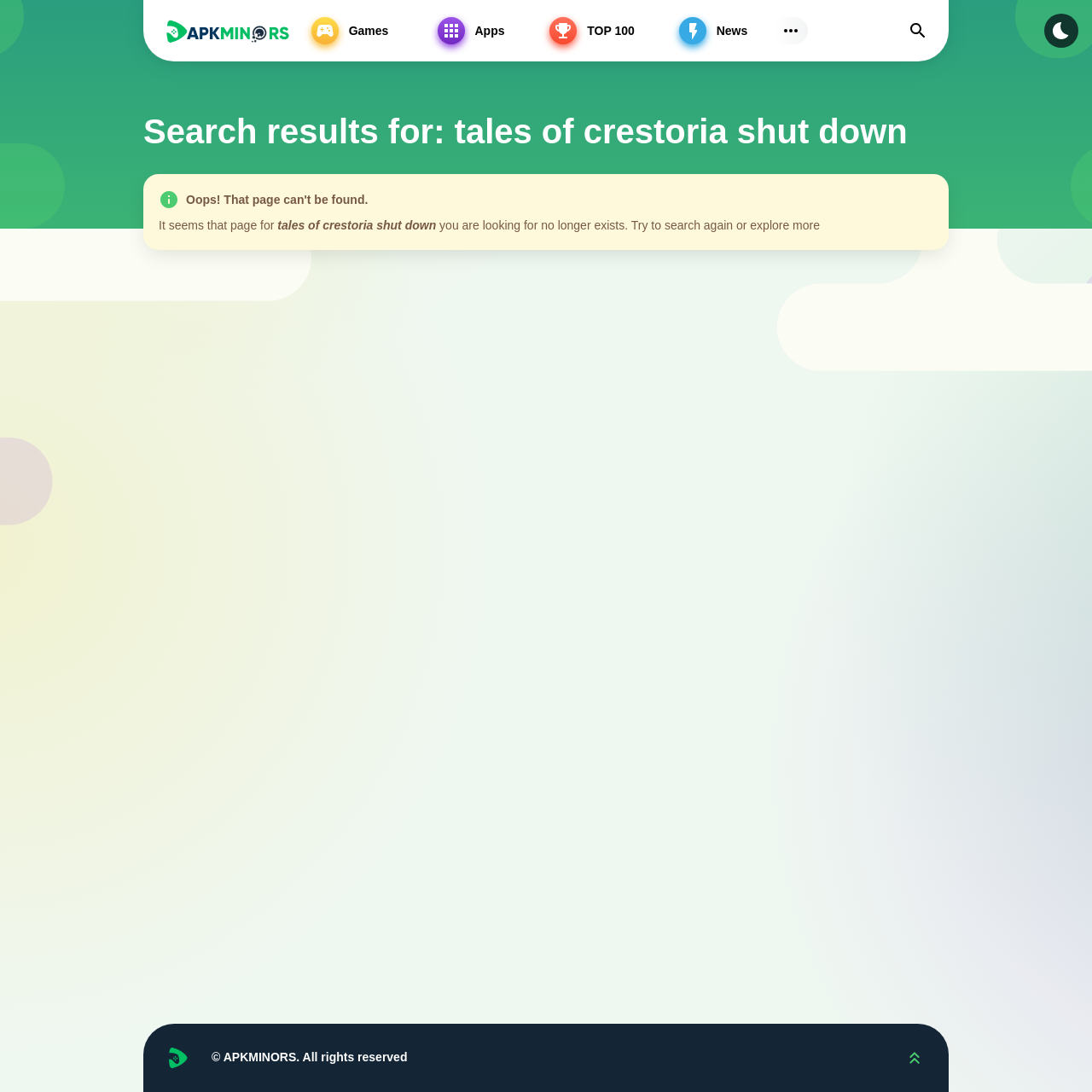Identify and provide the main heading of the webpage.

Search results for: tales of crestoria shut down